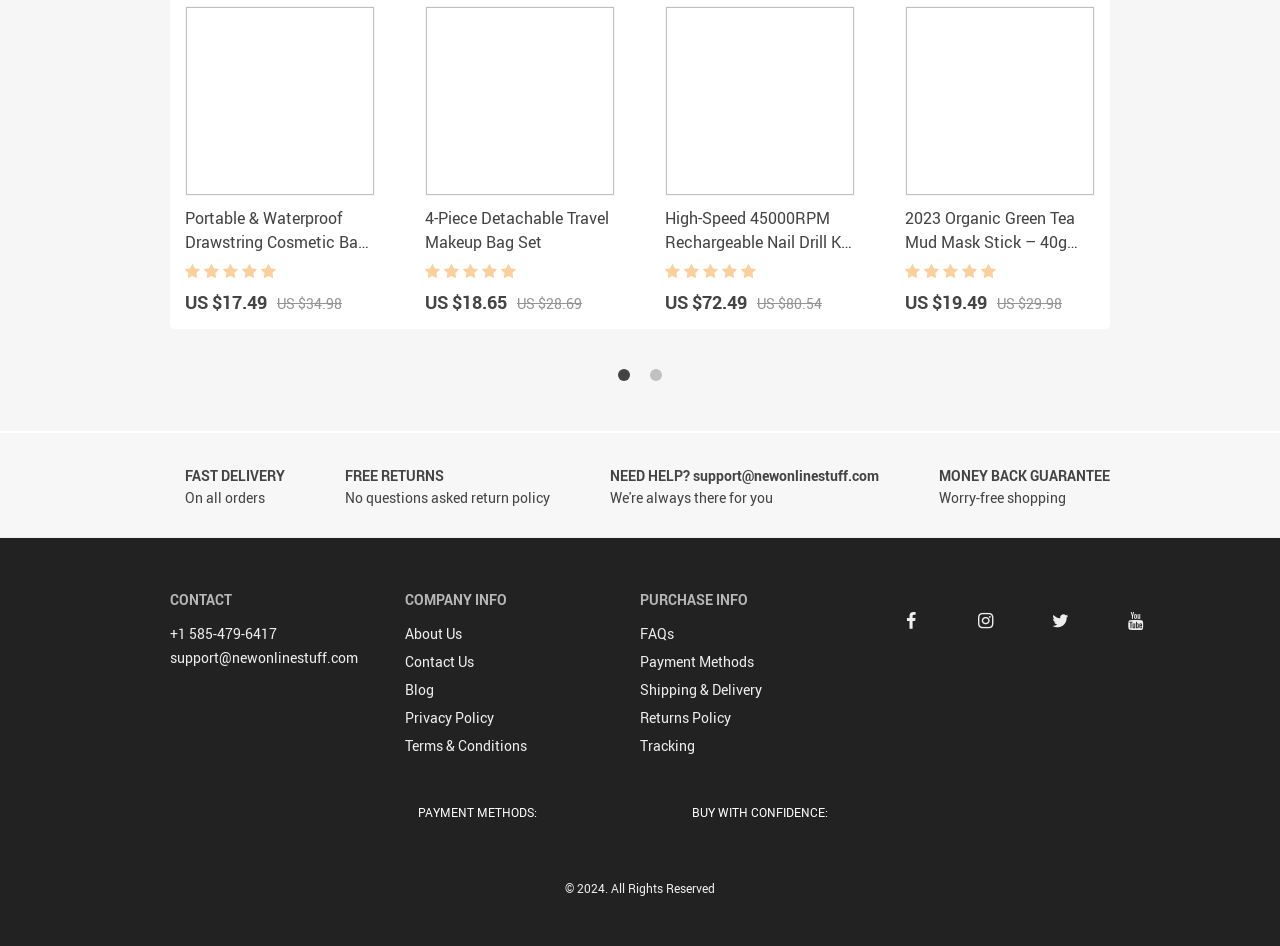Please find the bounding box coordinates of the element that must be clicked to perform the given instruction: "Learn more about company info". The coordinates should be four float numbers from 0 to 1, i.e., [left, top, right, bottom].

[0.316, 0.659, 0.361, 0.681]